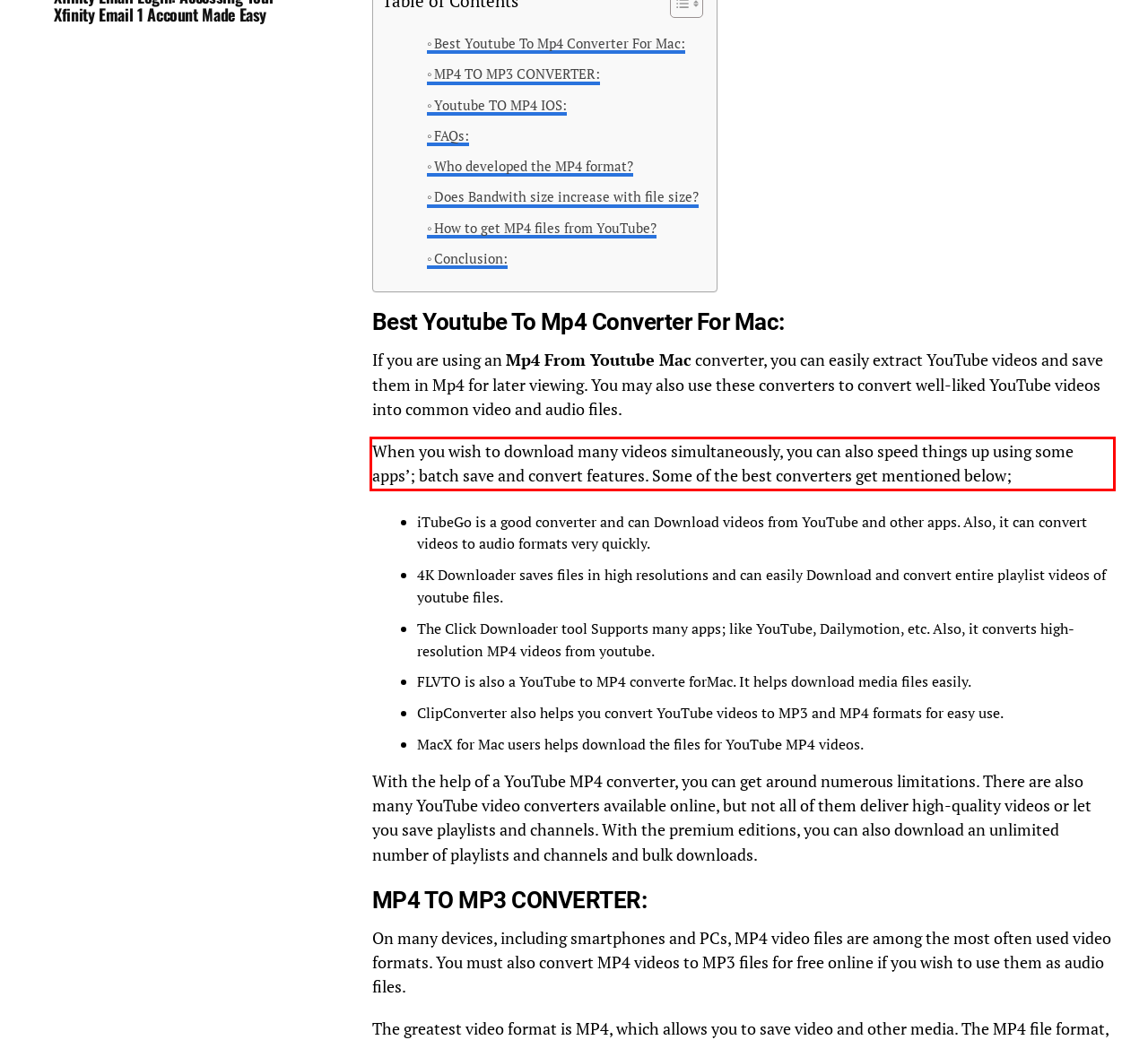You have a screenshot of a webpage, and there is a red bounding box around a UI element. Utilize OCR to extract the text within this red bounding box.

When you wish to download many videos simultaneously, you can also speed things up using some apps’; batch save and convert features. Some of the best converters get mentioned below;